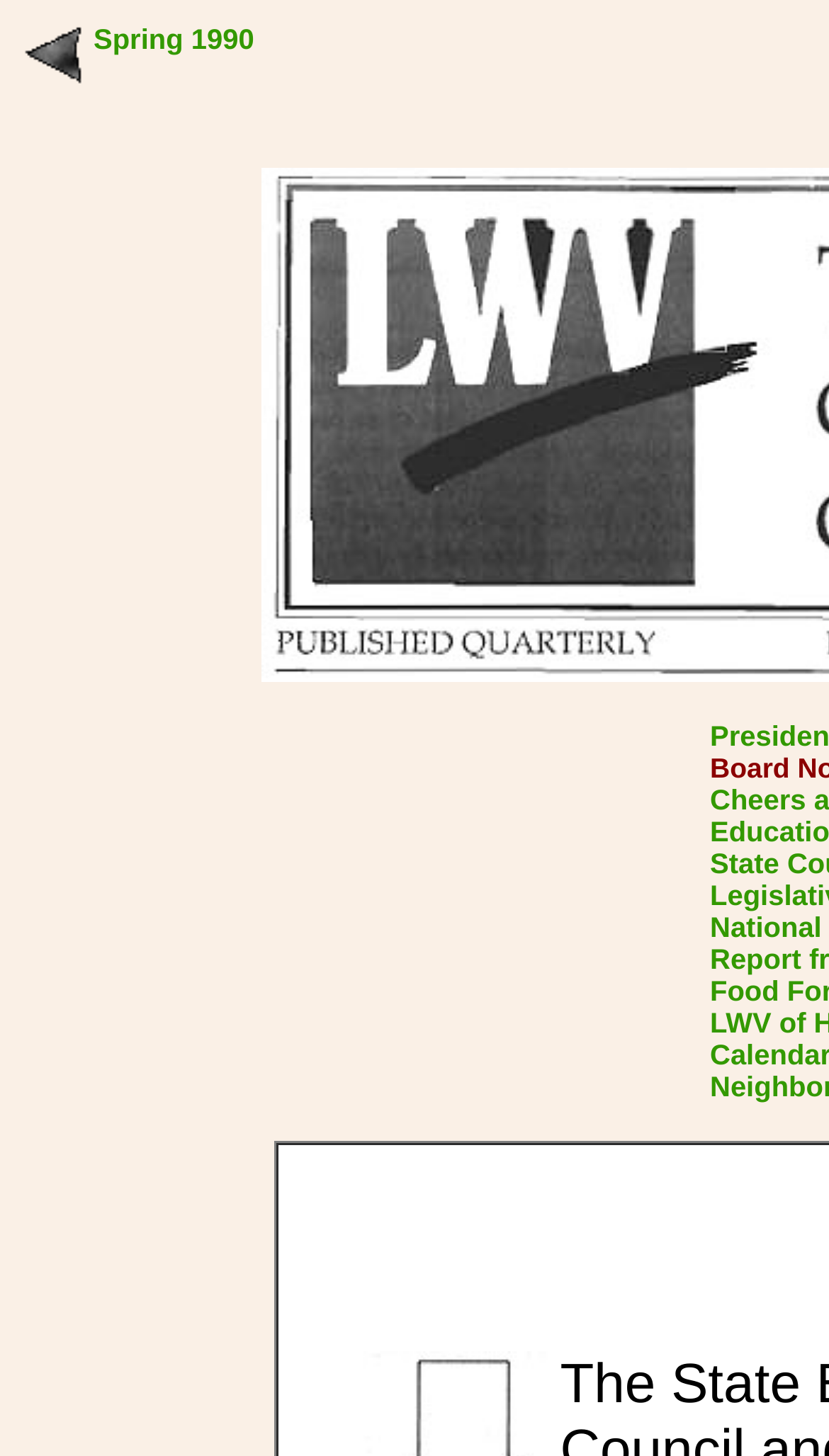Please answer the following question as detailed as possible based on the image: 
Is the webpage related to a newsletter or publication?

The presence of a table cell with the text 'Spring 1990' and a link with the same text suggests that the webpage may be related to a newsletter or publication, possibly an archive or issue from Spring 1990.